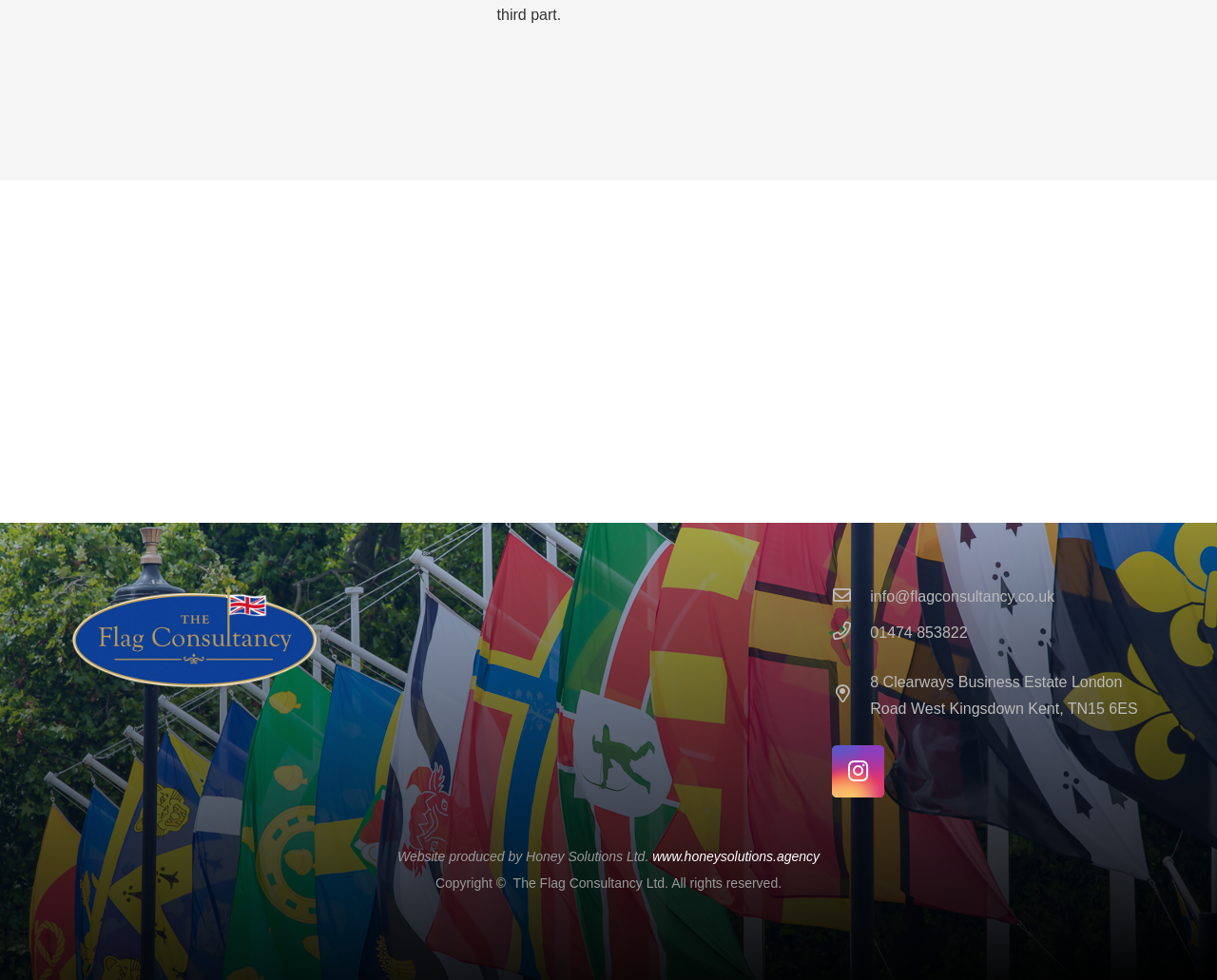Specify the bounding box coordinates for the region that must be clicked to perform the given instruction: "Open Instagram".

[0.684, 0.76, 0.727, 0.813]